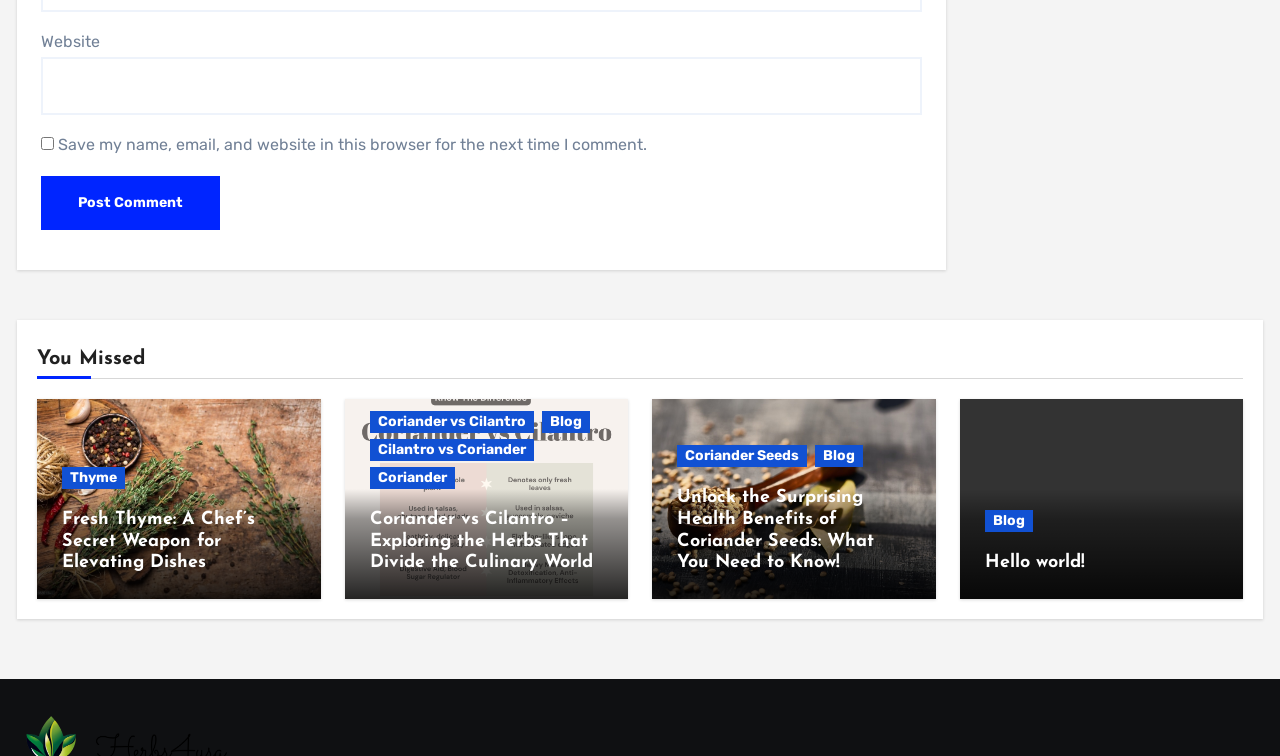What is the common theme among the links on the webpage?
We need a detailed and meticulous answer to the question.

The links on the webpage are related to various herbs and spices, such as thyme, coriander, cilantro, and coriander seeds. This suggests that the common theme among them is cooking and culinary topics.